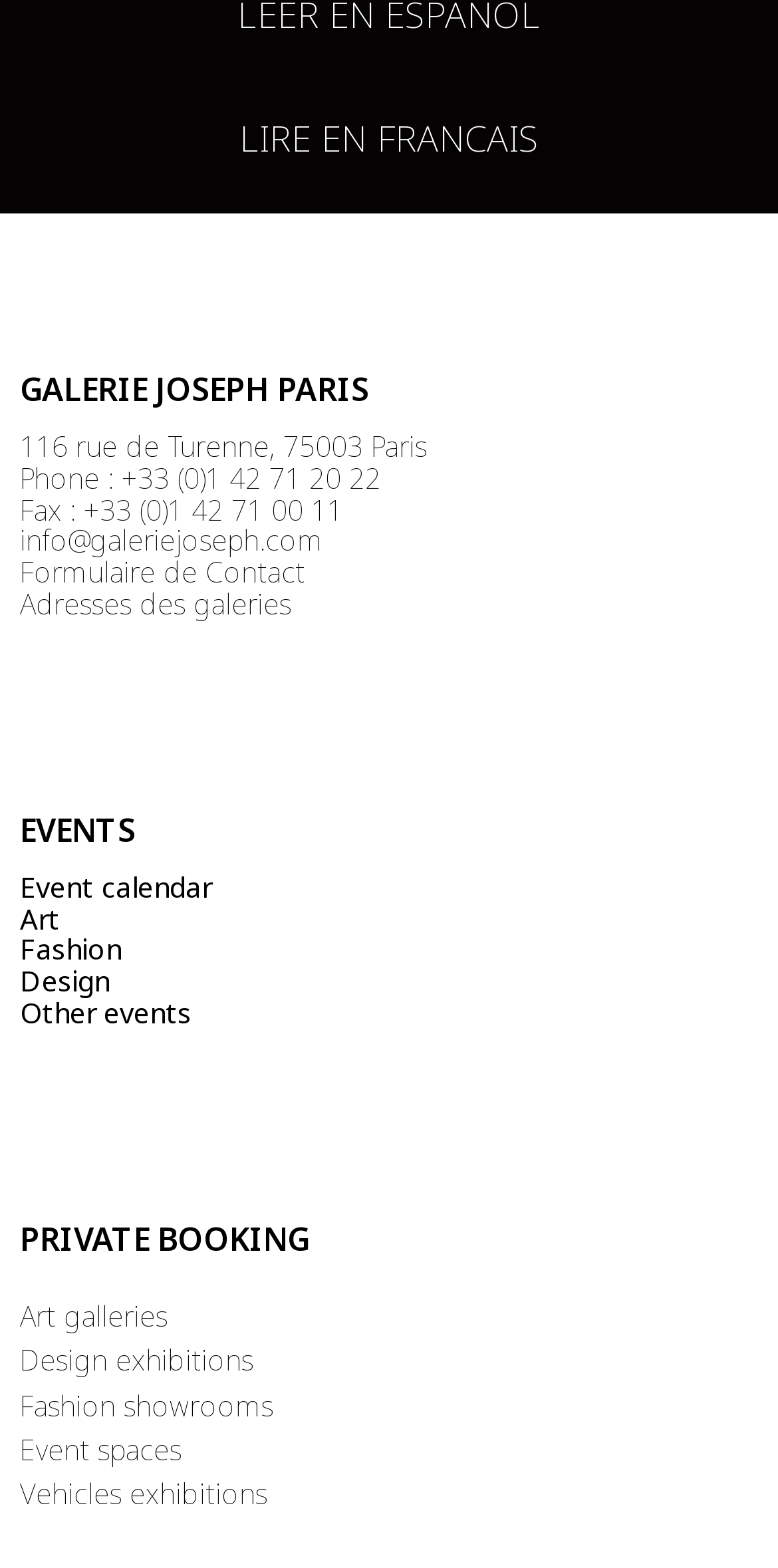Answer this question using a single word or a brief phrase:
What is the fax number of Galerie Joseph Paris?

+33 (0)1 42 71 00 11